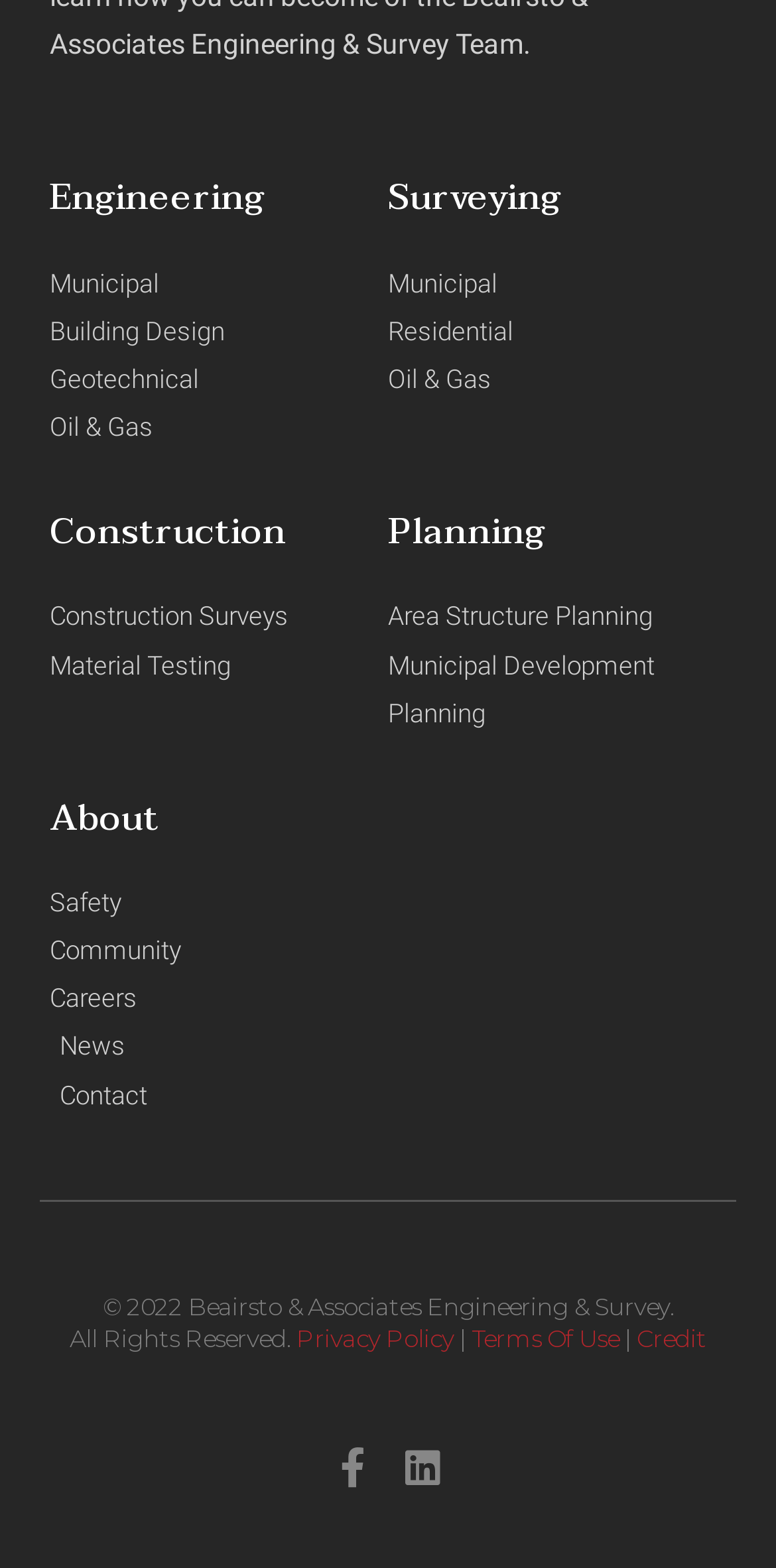Can you determine the bounding box coordinates of the area that needs to be clicked to fulfill the following instruction: "Read the Privacy Policy"?

[0.382, 0.844, 0.585, 0.863]